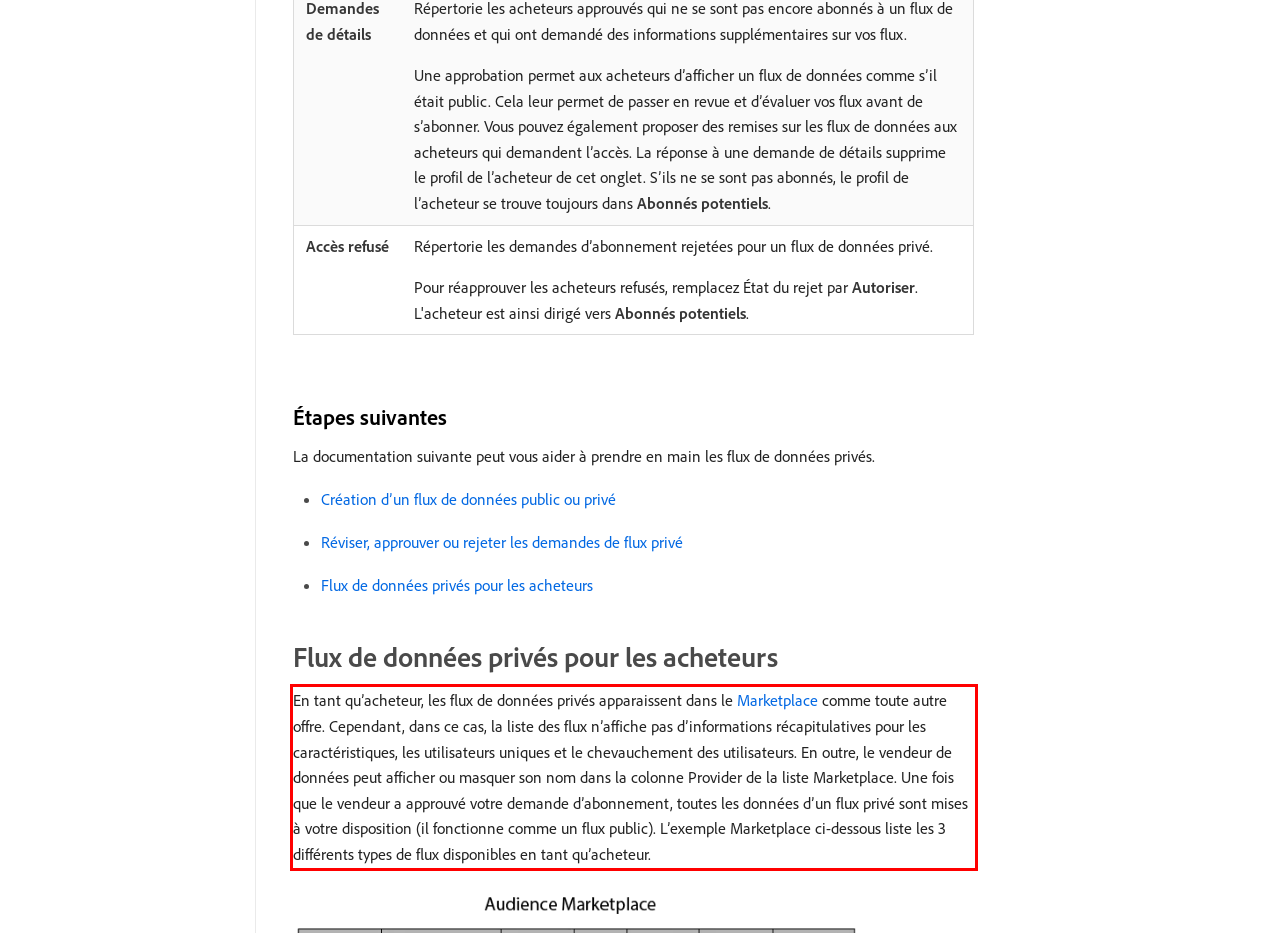Within the screenshot of the webpage, there is a red rectangle. Please recognize and generate the text content inside this red bounding box.

En tant qu’acheteur, les flux de données privés apparaissent dans le Marketplace comme toute autre offre. Cependant, dans ce cas, la liste des flux n’affiche pas d’informations récapitulatives pour les caractéristiques, les utilisateurs uniques et le chevauchement des utilisateurs. En outre, le vendeur de données peut afficher ou masquer son nom dans la colonne Provider de la liste Marketplace. Une fois que le vendeur a approuvé votre demande d’abonnement, toutes les données d’un flux privé sont mises à votre disposition (il fonctionne comme un flux public). L’exemple Marketplace ci-dessous liste les 3 différents types de flux disponibles en tant qu’acheteur.